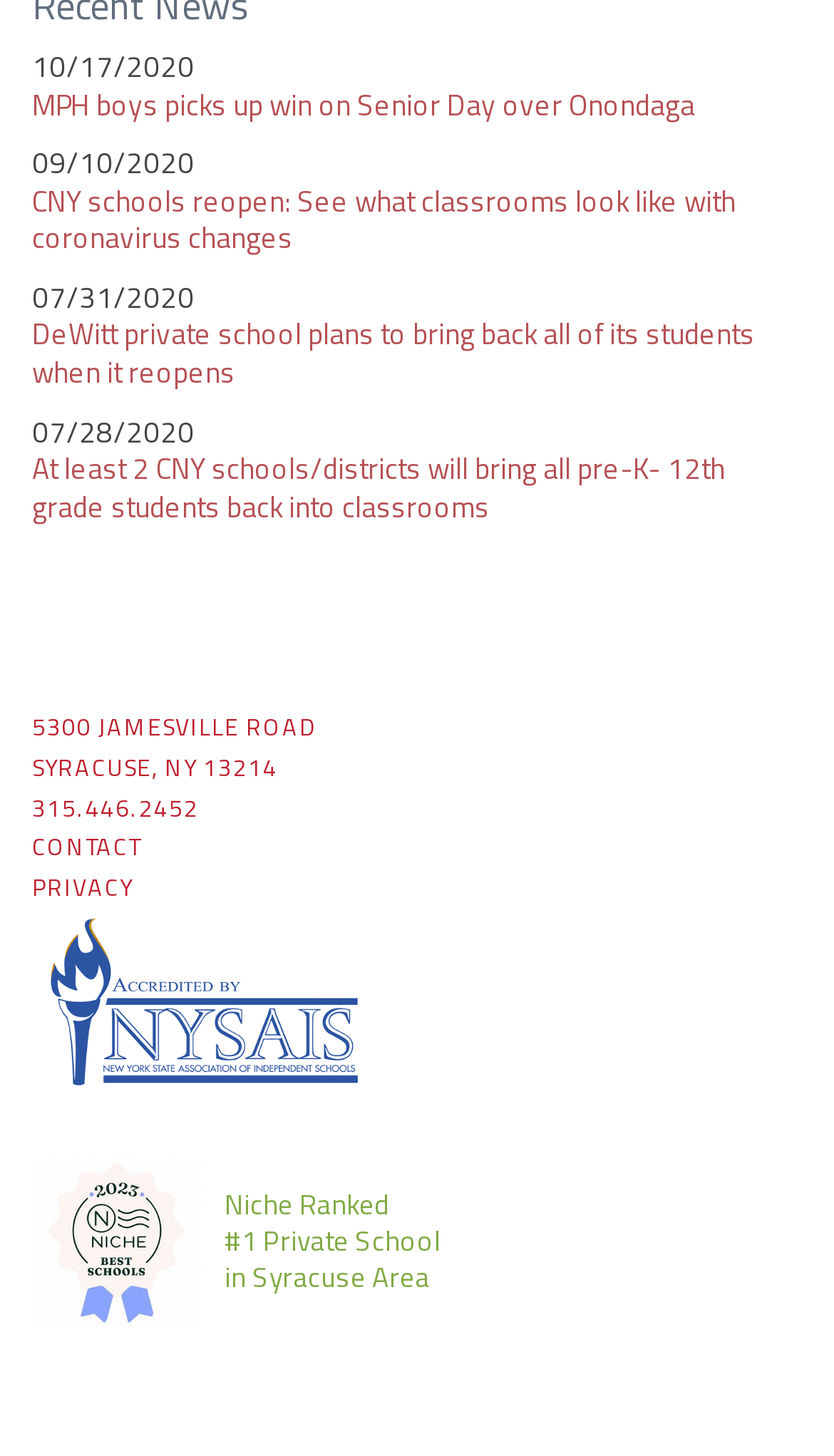What is the ranking of the school in the Syracuse area?
Using the screenshot, give a one-word or short phrase answer.

#1